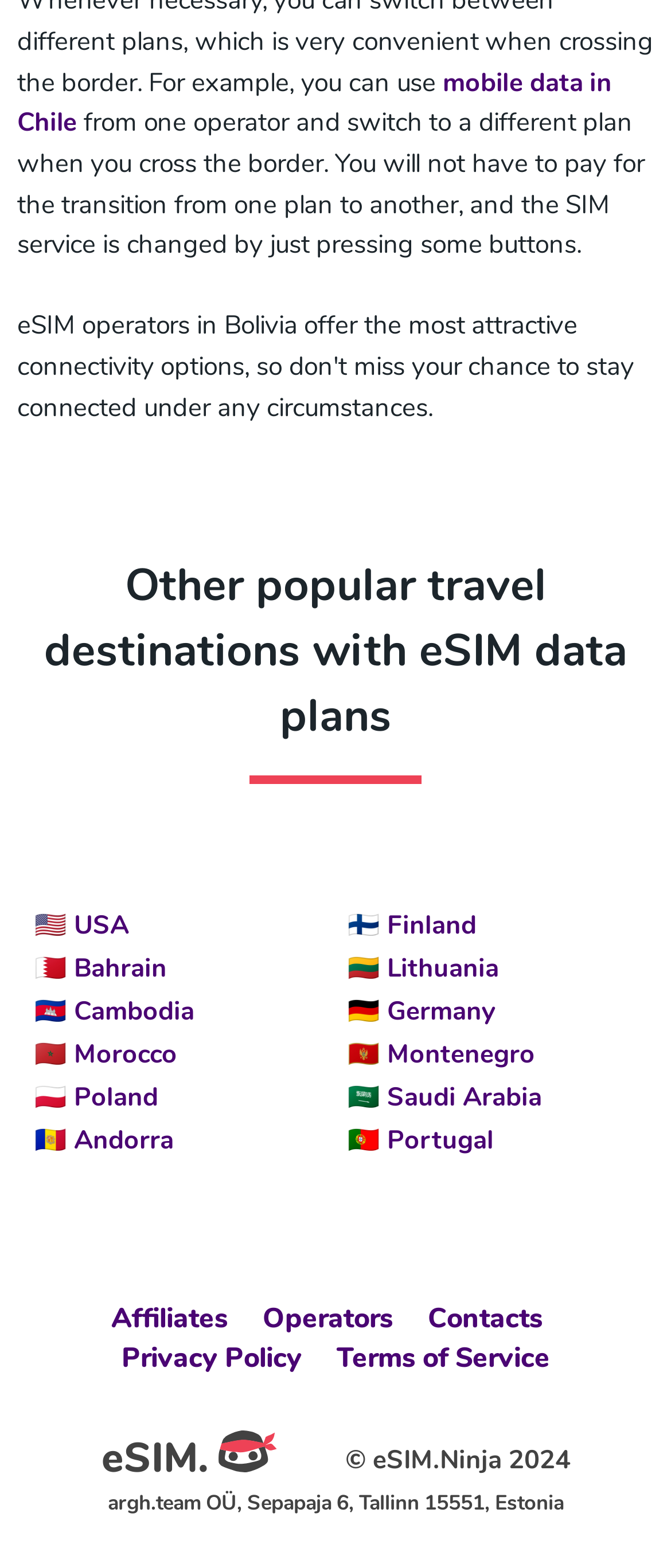Find the bounding box coordinates for the HTML element described in this sentence: "Affiliates". Provide the coordinates as four float numbers between 0 and 1, in the format [left, top, right, bottom].

[0.165, 0.814, 0.365, 0.867]